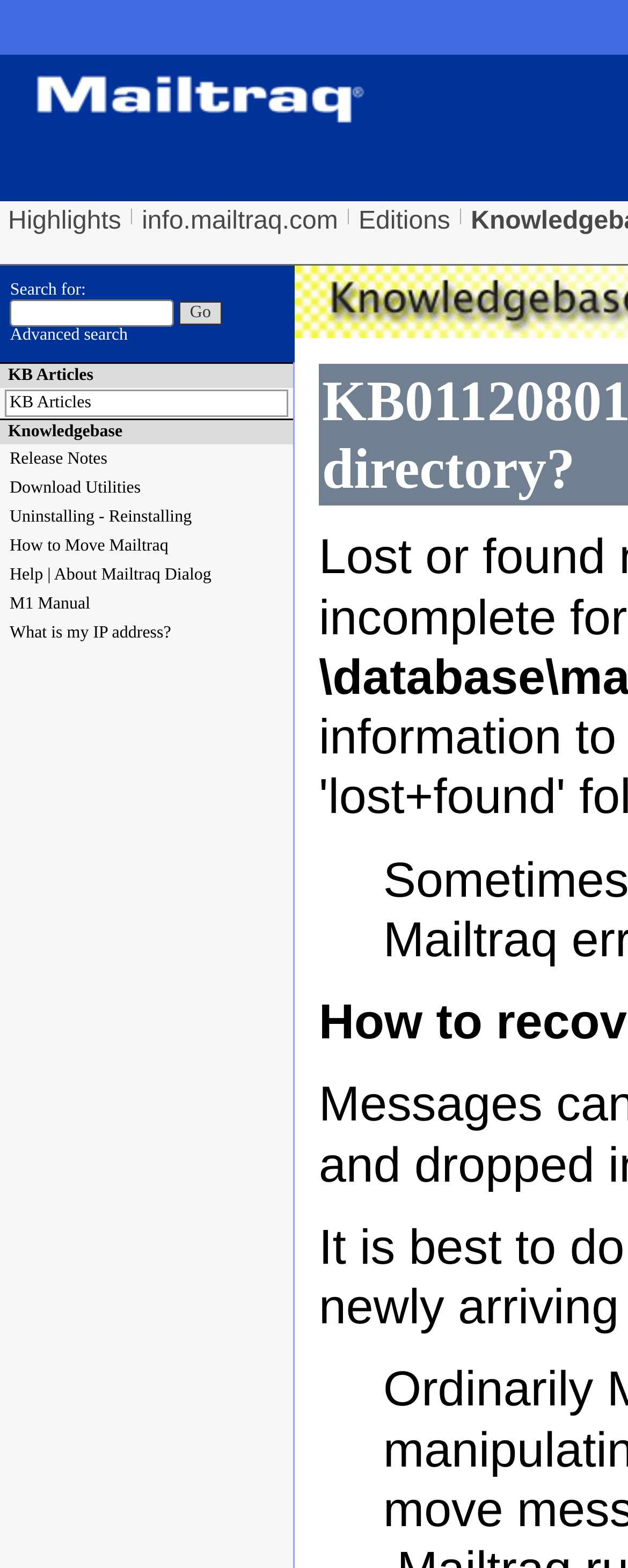Please provide the bounding box coordinates for the UI element as described: "Highlights". The coordinates must be four floats between 0 and 1, represented as [left, top, right, bottom].

[0.013, 0.132, 0.193, 0.151]